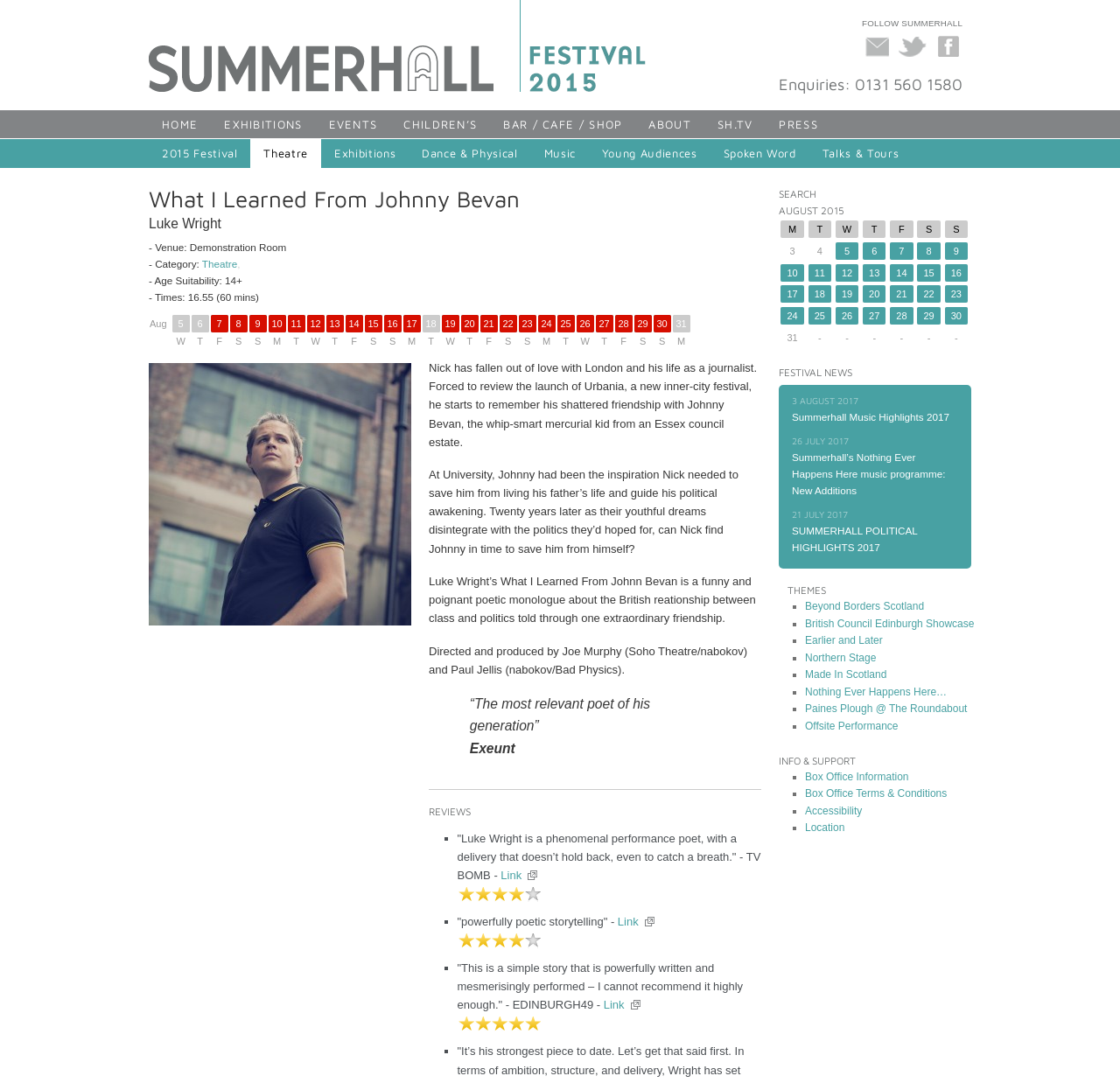Locate the bounding box of the UI element described by: "Nothing Ever Happens Here…" in the given webpage screenshot.

[0.719, 0.633, 0.845, 0.644]